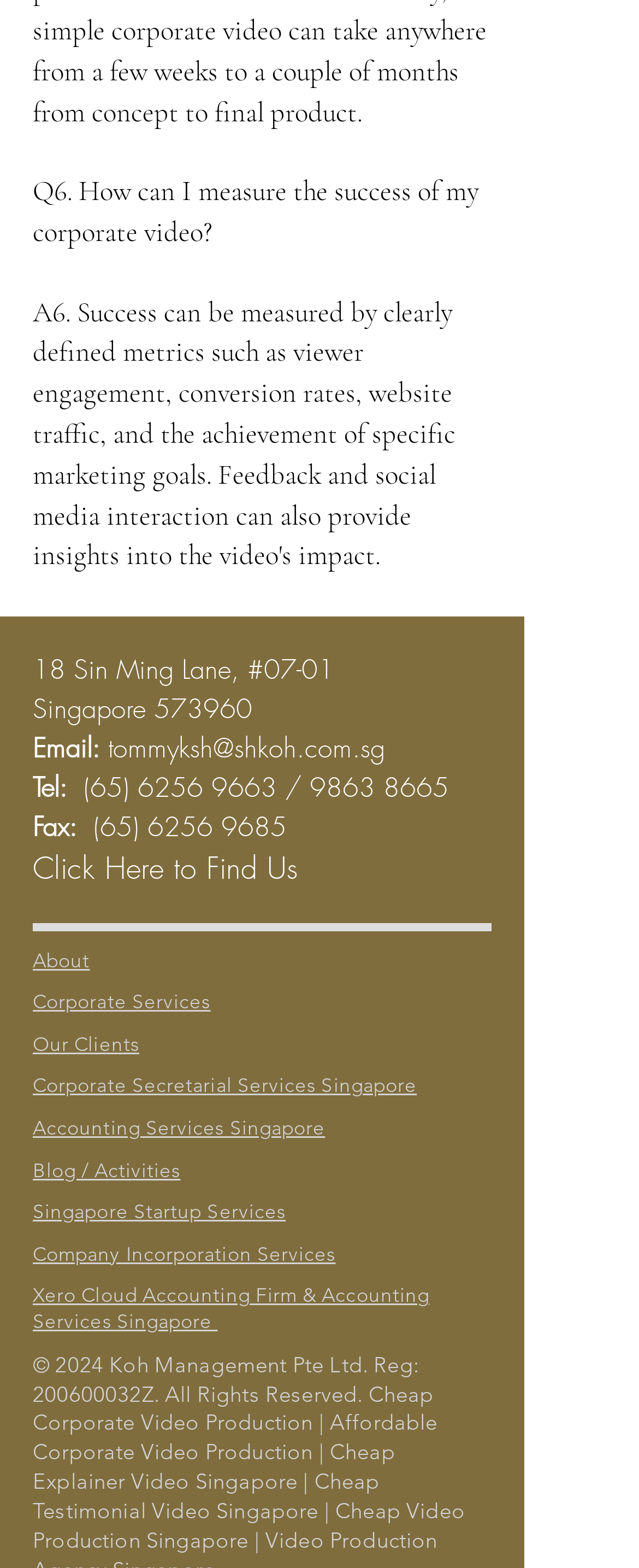Please locate the bounding box coordinates of the element's region that needs to be clicked to follow the instruction: "Click on 'Click Here to Find Us'". The bounding box coordinates should be provided as four float numbers between 0 and 1, i.e., [left, top, right, bottom].

[0.051, 0.54, 0.467, 0.565]